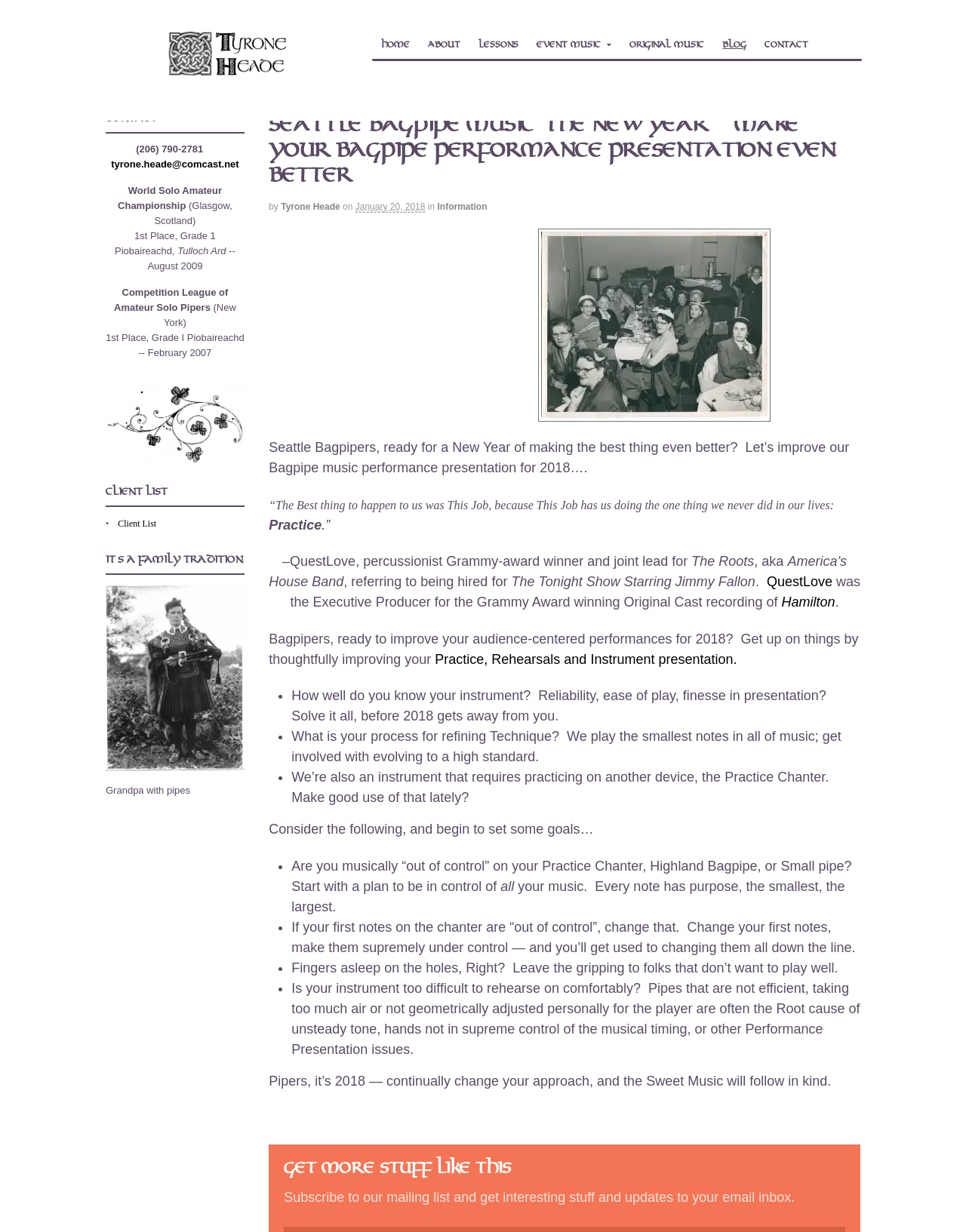Determine the coordinates of the bounding box that should be clicked to complete the instruction: "View the 'Client List'". The coordinates should be represented by four float numbers between 0 and 1: [left, top, right, bottom].

[0.122, 0.421, 0.162, 0.429]